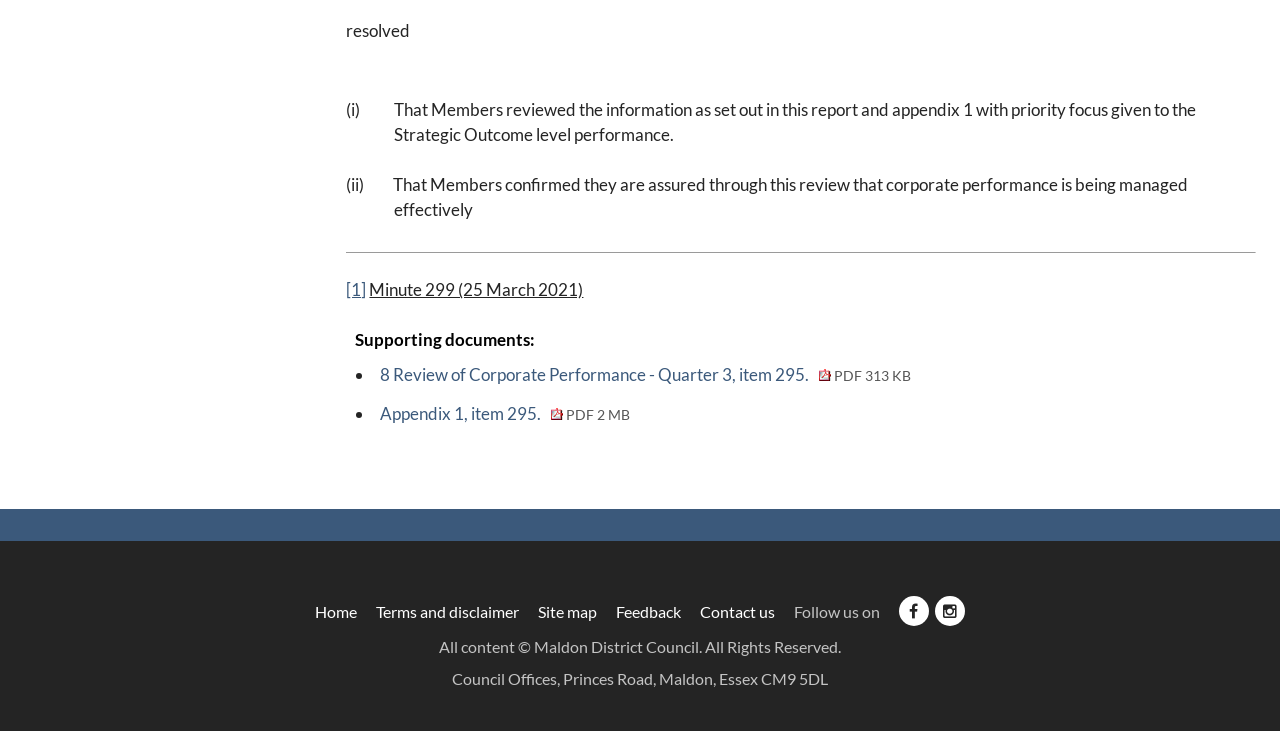Find the bounding box coordinates of the element to click in order to complete the given instruction: "Click on 'Minute 299 (25 March 2021)'."

[0.289, 0.382, 0.456, 0.411]